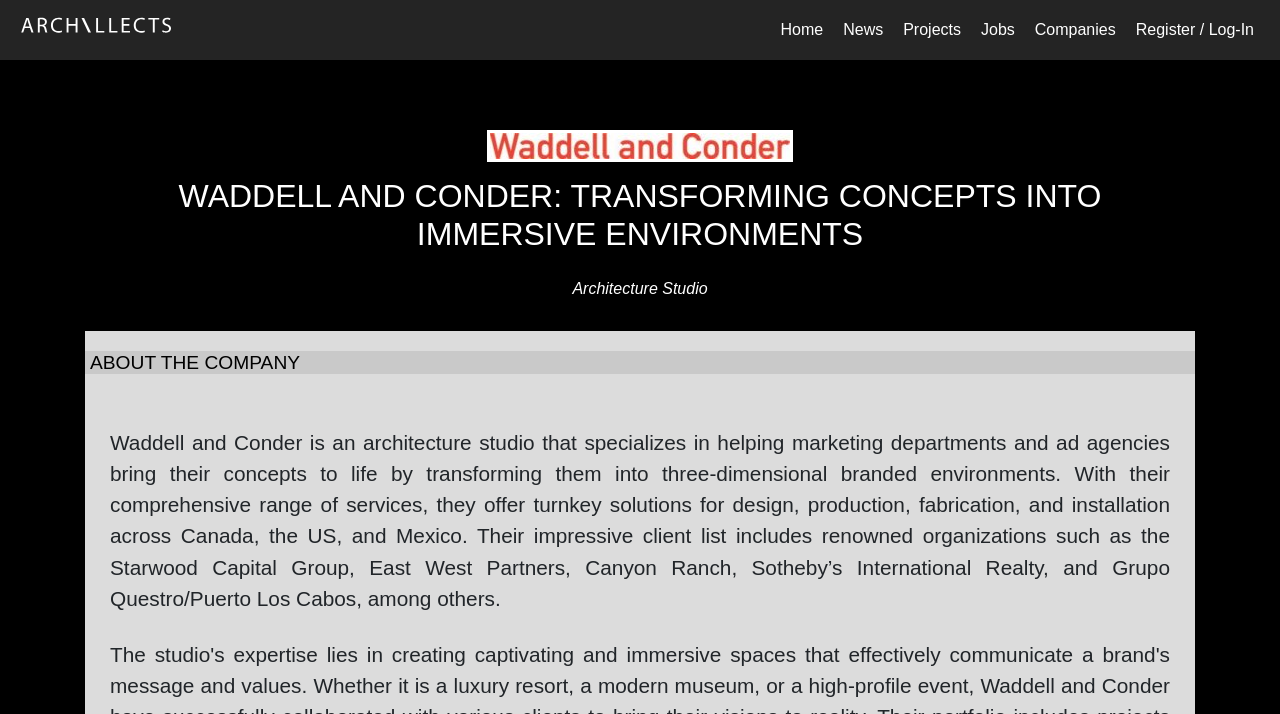What is the purpose of Waddell and Conder's services?
Answer briefly with a single word or phrase based on the image.

To bring concepts to life